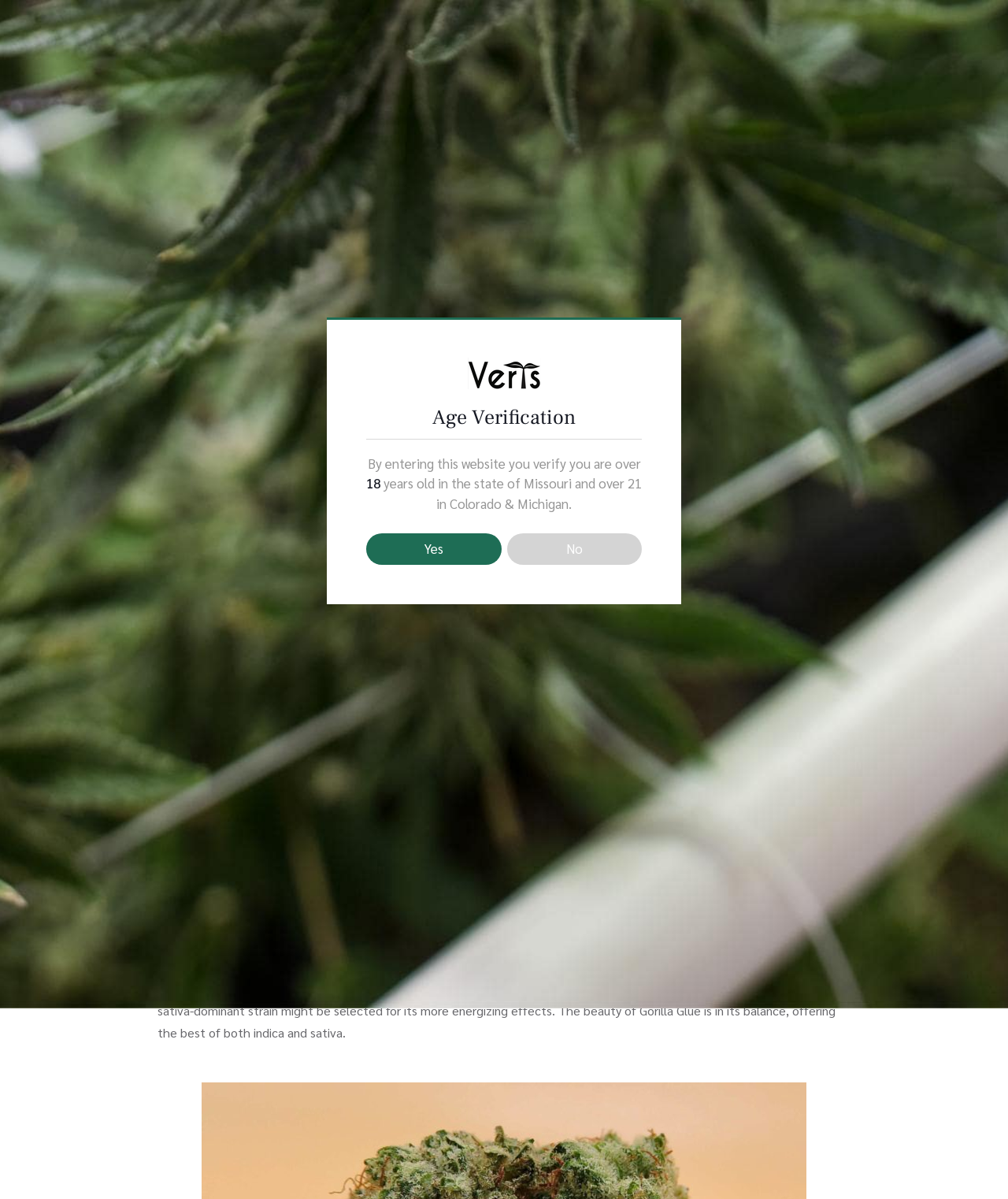Please answer the following question using a single word or phrase: 
What is the purpose of the 'SHOP NOW' button?

To shop for Gorilla Glue products